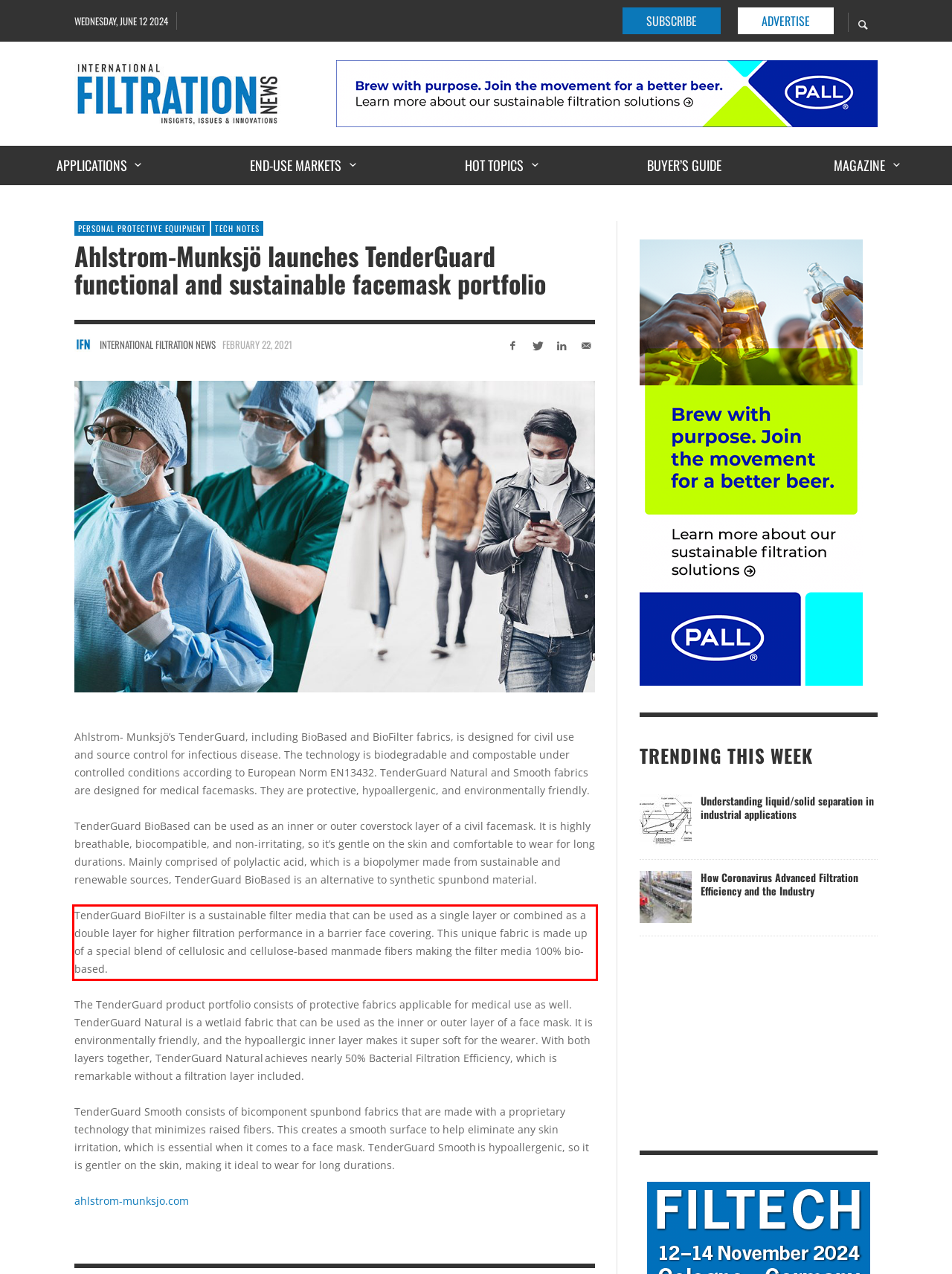Identify the red bounding box in the webpage screenshot and perform OCR to generate the text content enclosed.

TenderGuard BioFilter is a sustainable filter media that can be used as a single layer or combined as a double layer for higher filtration performance in a barrier face covering. This unique fabric is made up of a special blend of cellulosic and cellulose-based manmade fibers making the filter media 100% bio-based.